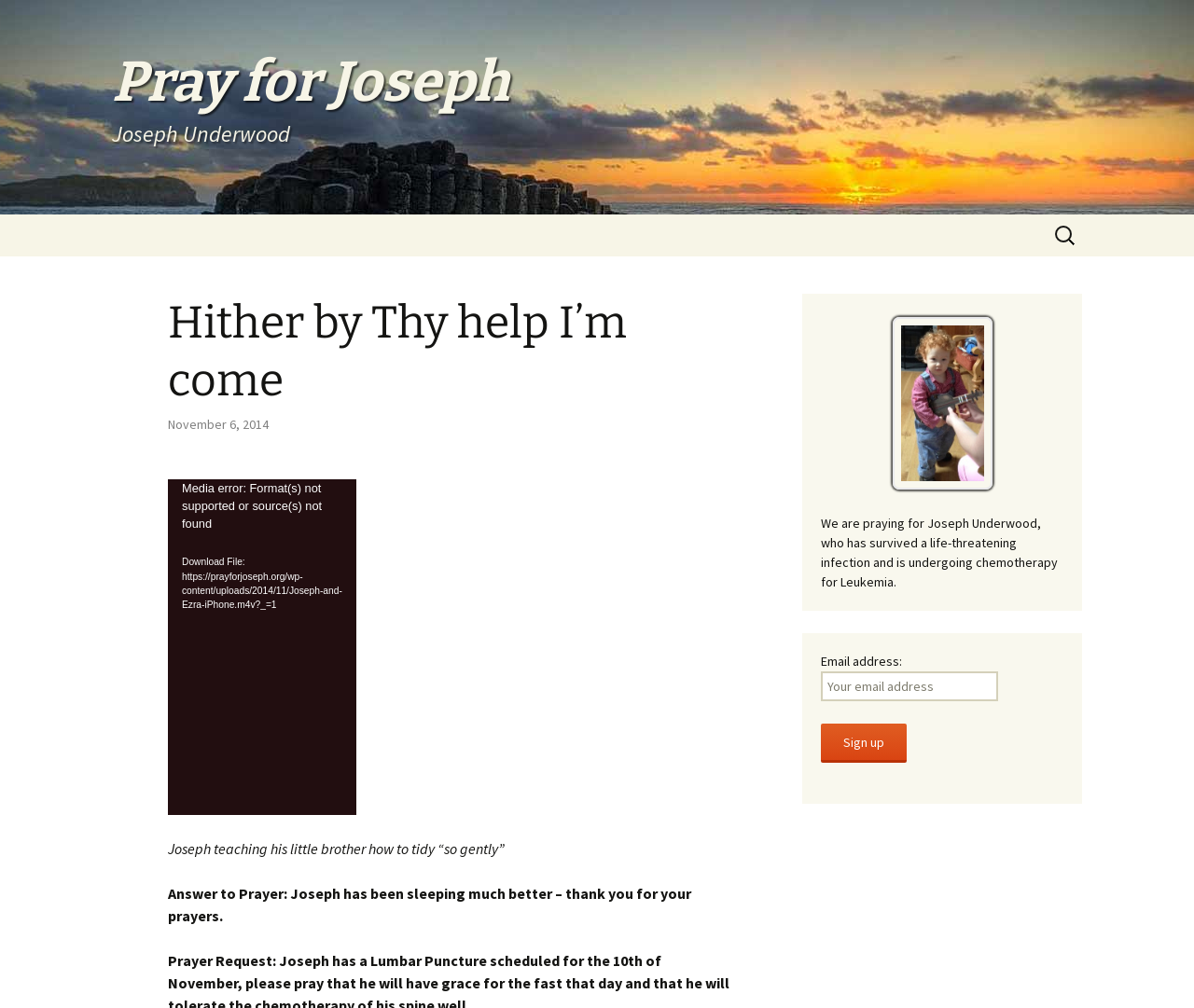Please extract the webpage's main title and generate its text content.

Pray for Joseph